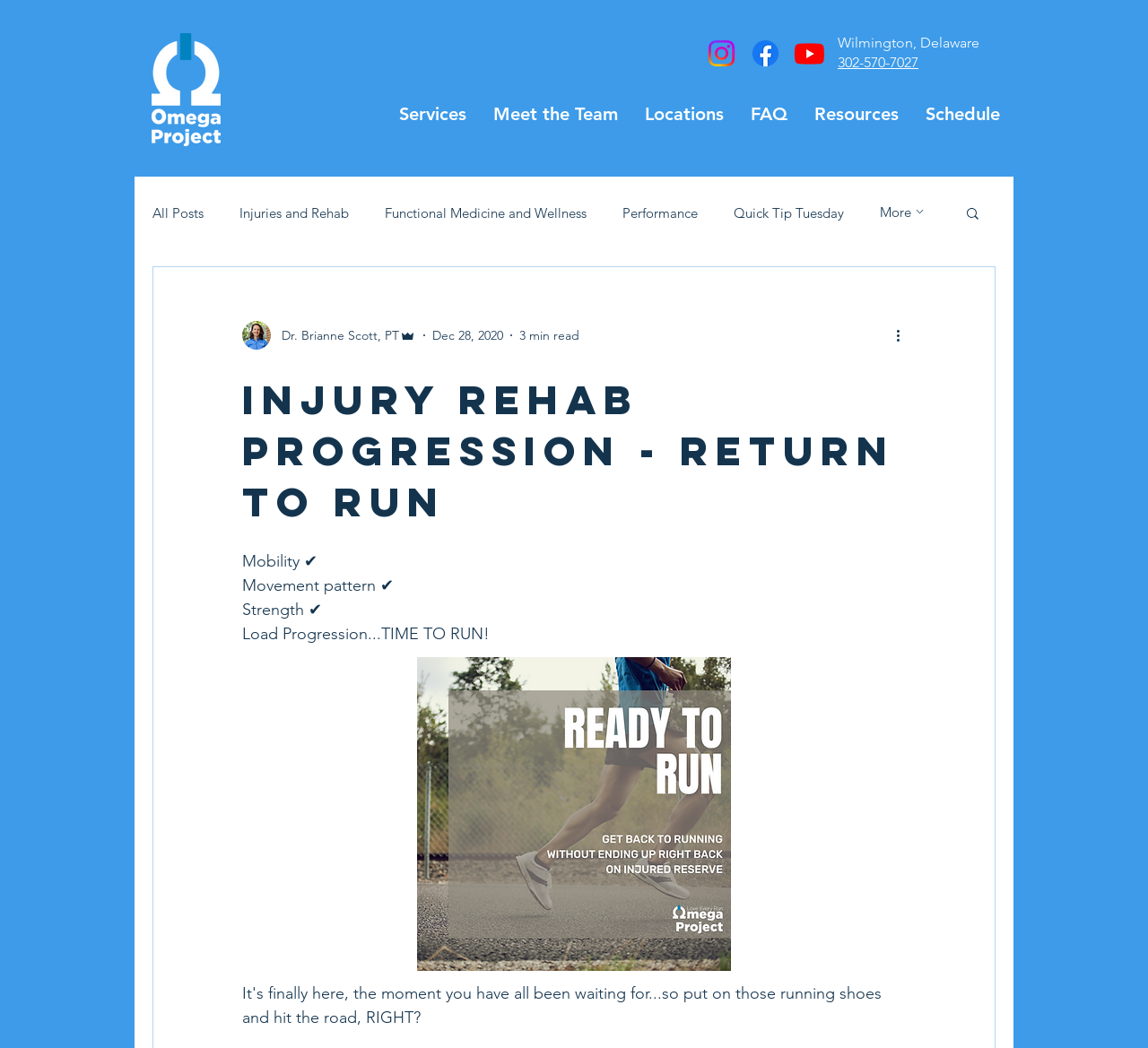Provide a comprehensive caption for the webpage.

This webpage appears to be a blog post about injury rehabilitation and returning to running. At the top, there is a heading with the title "Injury Rehab Progression - Return to Run" and a social bar with three links to social media platforms. Below the social bar, there is a heading with the location "Wilmington, Delaware" and a phone number "302-570-7027".

On the left side, there is a navigation menu with links to "Services", "Meet the Team", "Locations", "FAQ", "Resources", and "Schedule". Below the navigation menu, there is another navigation menu with links to different blog categories, including "All Posts", "Injuries and Rehab", "Functional Medicine and Wellness", "Performance", and "Quick Tip Tuesday". There is also a search button with a magnifying glass icon.

The main content of the blog post is located in the center of the page. It starts with a heading "Injury Rehab Progression - Return to Run" and has a series of static text elements with checkboxes, listing the progress of rehabilitation, including "Mobility ✔️", "Movement pattern ✔️", "Strength ✔️", and "Load Progression...TIME TO RUN!". Below these text elements, there is a large button that takes up most of the width of the page.

On the right side, there is a section with the author's information, including a picture of the writer, Dr. Brianne Scott, PT, and her title "Admin". There is also a date "Dec 28, 2020" and an estimated reading time of "3 min read". Additionally, there is a "More actions" button with a dropdown menu.

There are several images on the page, including the author's picture, a magnifying glass icon for the search button, and an icon for the "More actions" button.